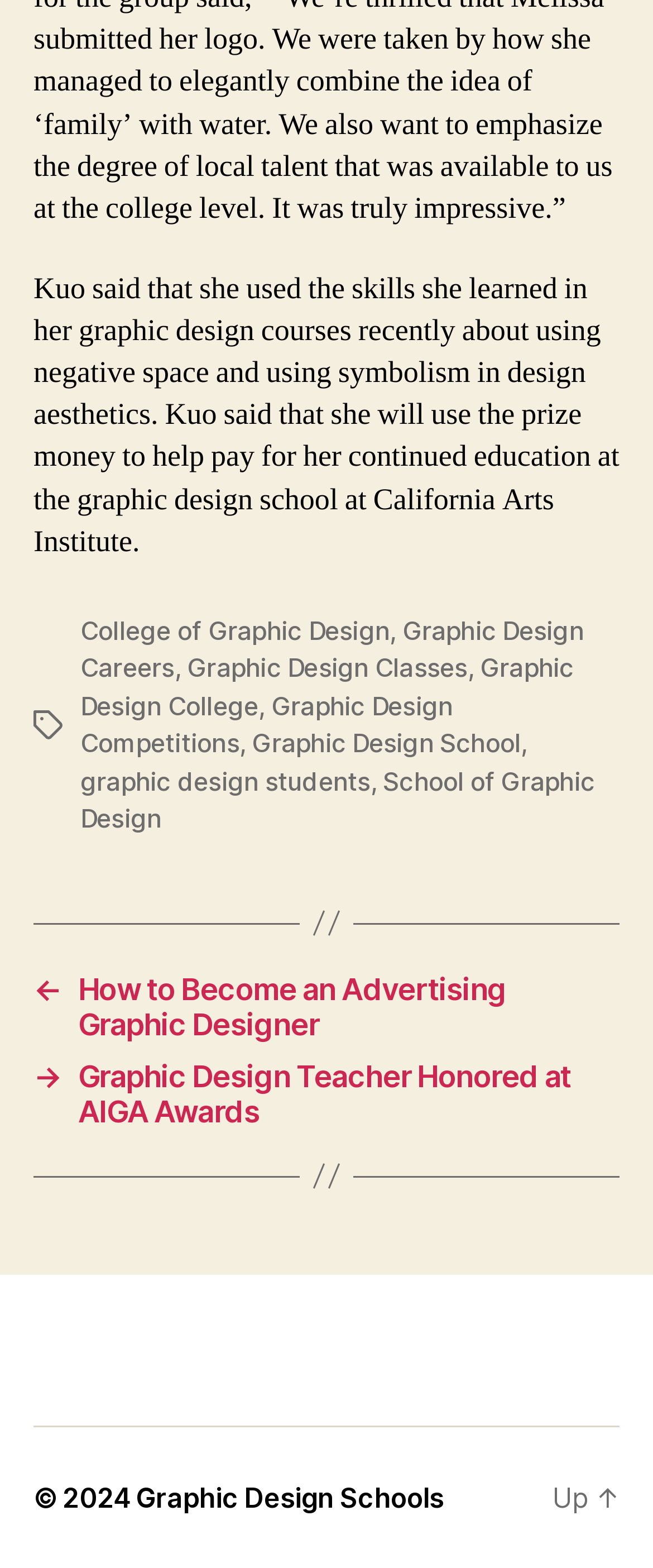Can you pinpoint the bounding box coordinates for the clickable element required for this instruction: "explore Graphic Design Careers"? The coordinates should be four float numbers between 0 and 1, i.e., [left, top, right, bottom].

[0.123, 0.392, 0.894, 0.436]